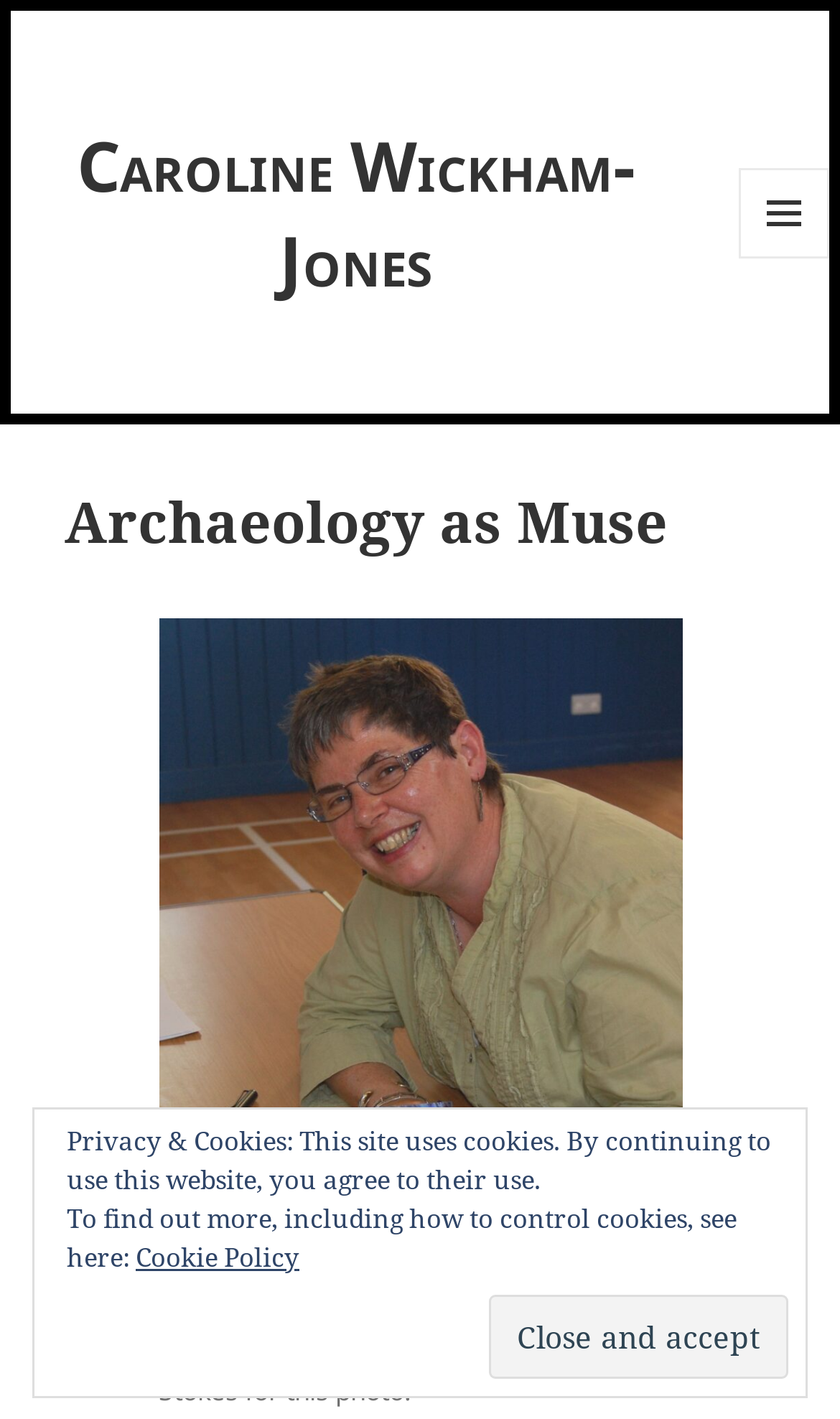Examine the screenshot and answer the question in as much detail as possible: What is the purpose of the button at the top right?

The button at the top right has the text ' MENU AND WIDGETS', indicating that it is used to access menus and widgets.